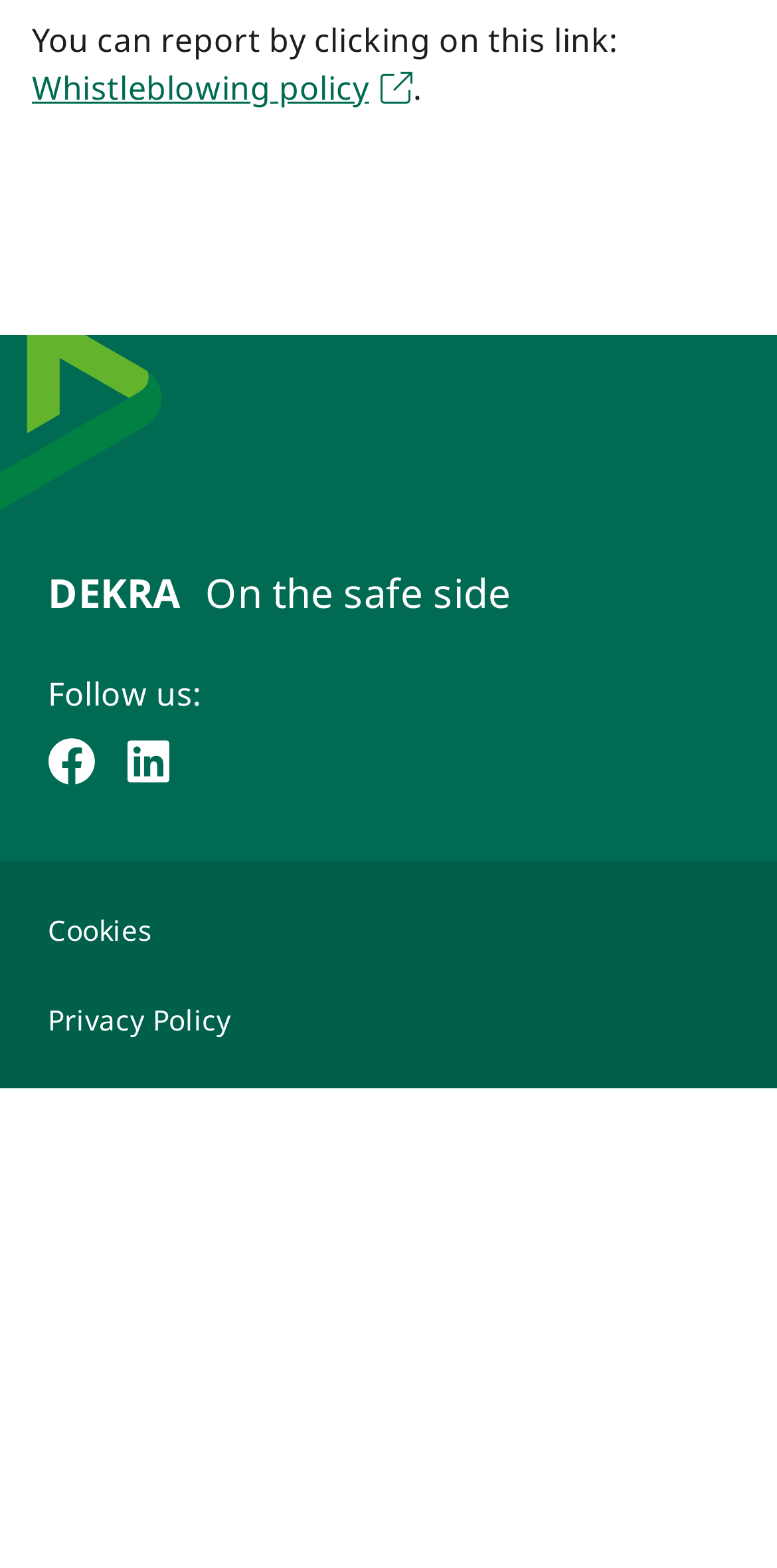For the given element description Cookies, determine the bounding box coordinates of the UI element. The coordinates should follow the format (top-left x, top-left y, bottom-right x, bottom-right y) and be within the range of 0 to 1.

[0.062, 0.58, 0.938, 0.606]